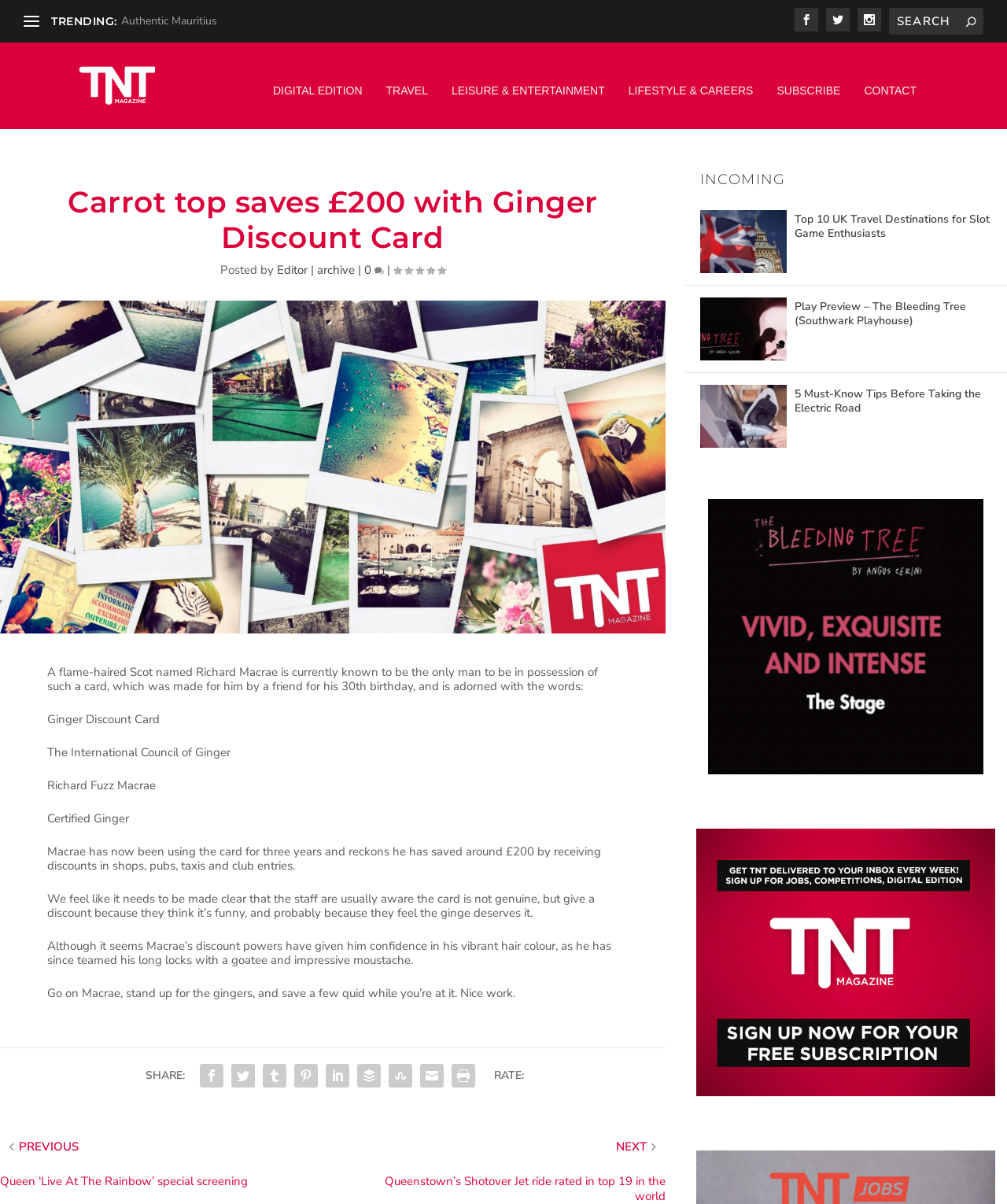What is the rating of the article?
Craft a detailed and extensive response to the question.

The rating of the article can be found below the title, where it says 'Rating: 0.00'. This suggests that the article has not received any ratings yet.